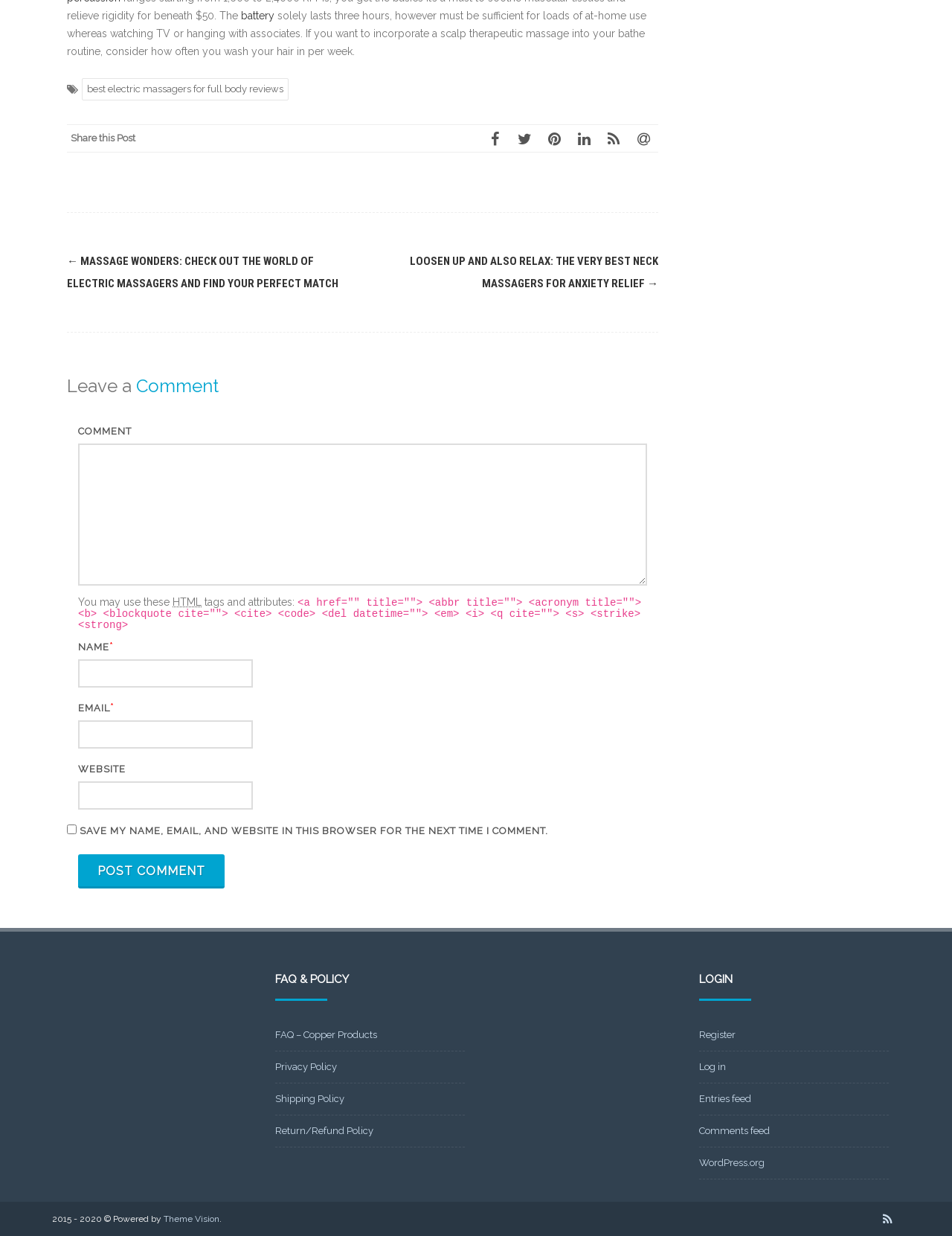Specify the bounding box coordinates of the element's region that should be clicked to achieve the following instruction: "Click on the link to read the FAQ". The bounding box coordinates consist of four float numbers between 0 and 1, in the format [left, top, right, bottom].

[0.289, 0.833, 0.396, 0.842]